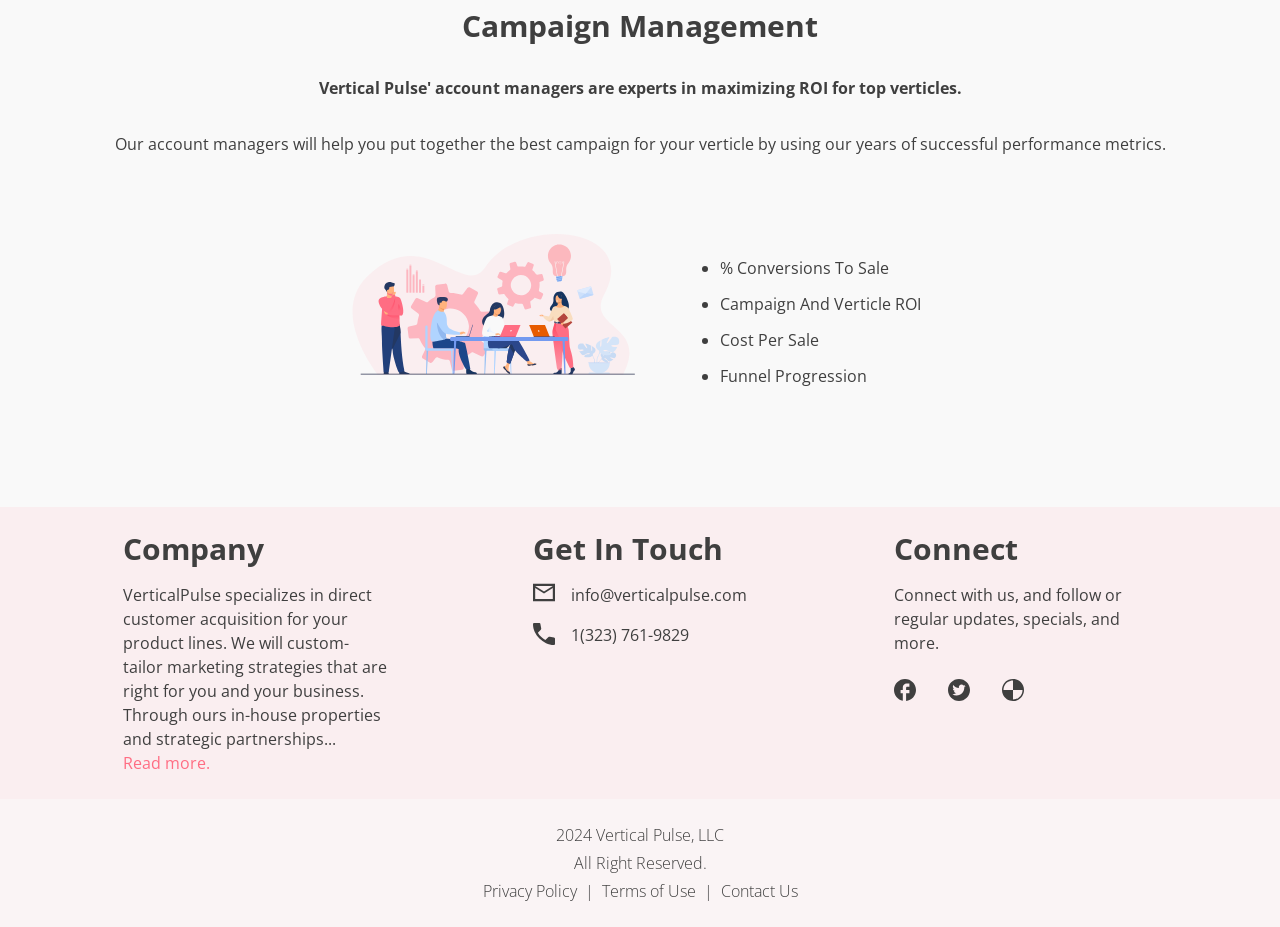What is the purpose of VerticalPulse's marketing strategies? Observe the screenshot and provide a one-word or short phrase answer.

custom-tailor for business